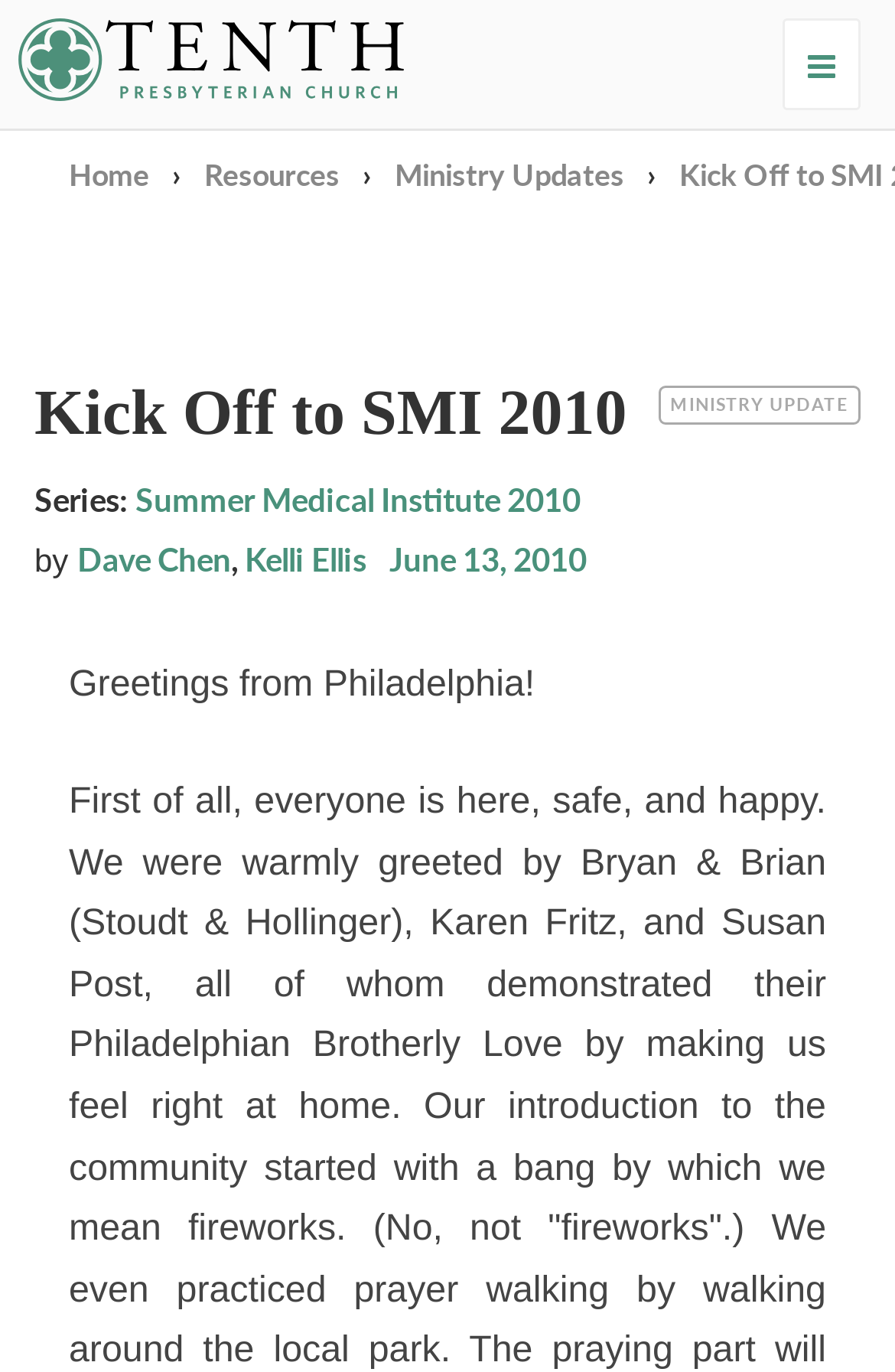Determine the bounding box coordinates for the area you should click to complete the following instruction: "visit Home".

[0.077, 0.11, 0.167, 0.142]